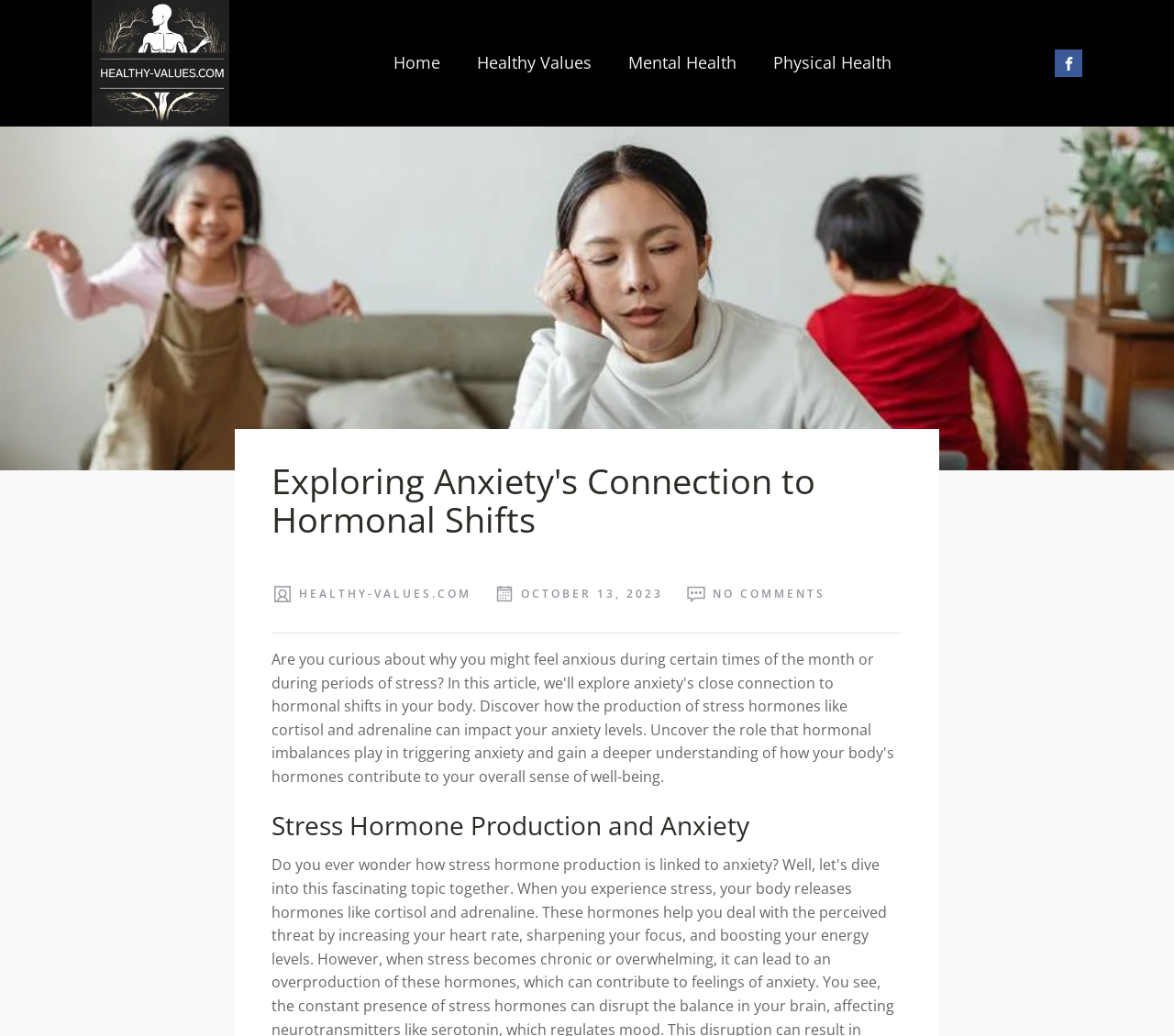Using the webpage screenshot, locate the HTML element that fits the following description and provide its bounding box: "Home".

[0.319, 0.034, 0.39, 0.089]